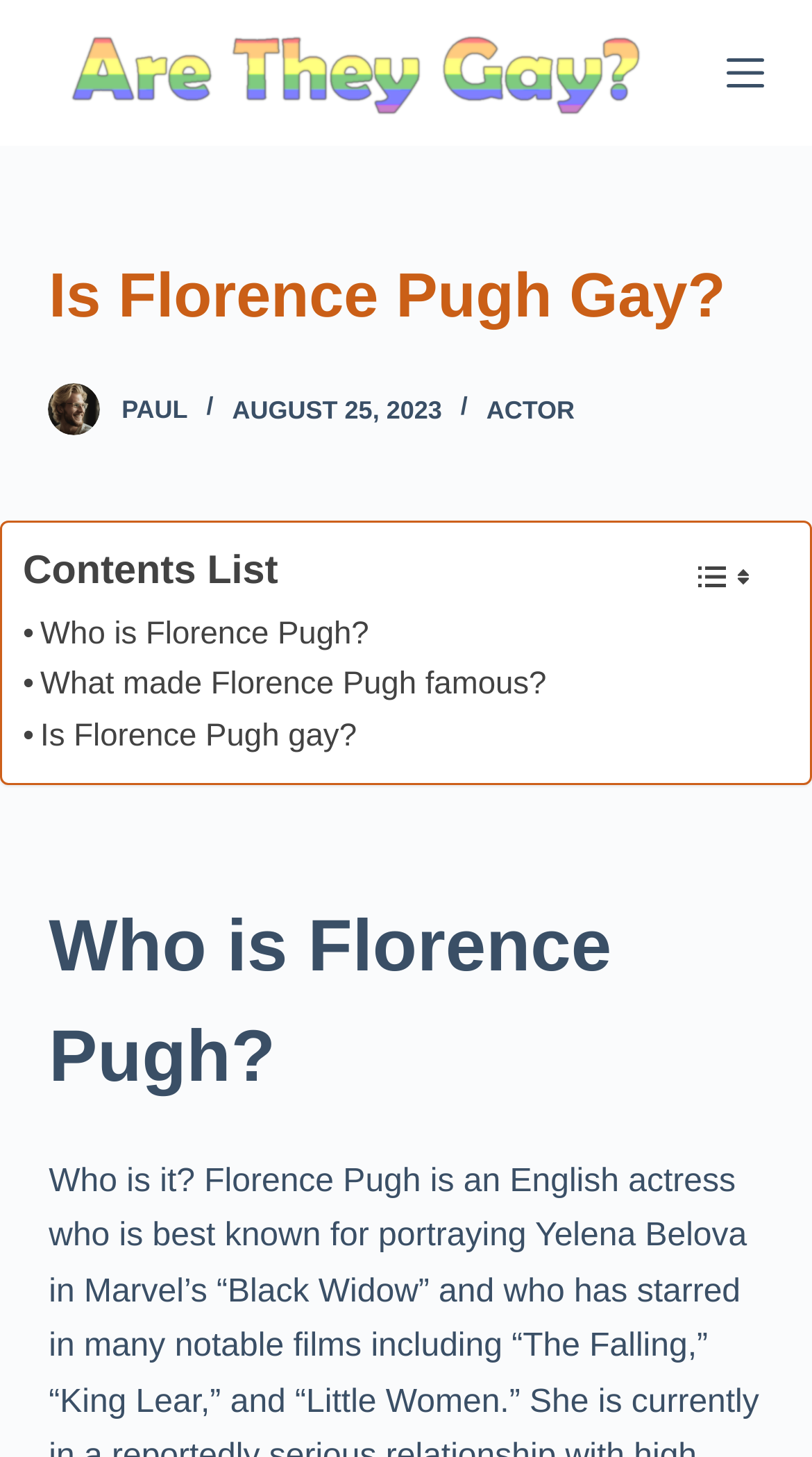Could you provide the bounding box coordinates for the portion of the screen to click to complete this instruction: "Click on the 'Skip to content' link"?

[0.0, 0.0, 0.103, 0.029]